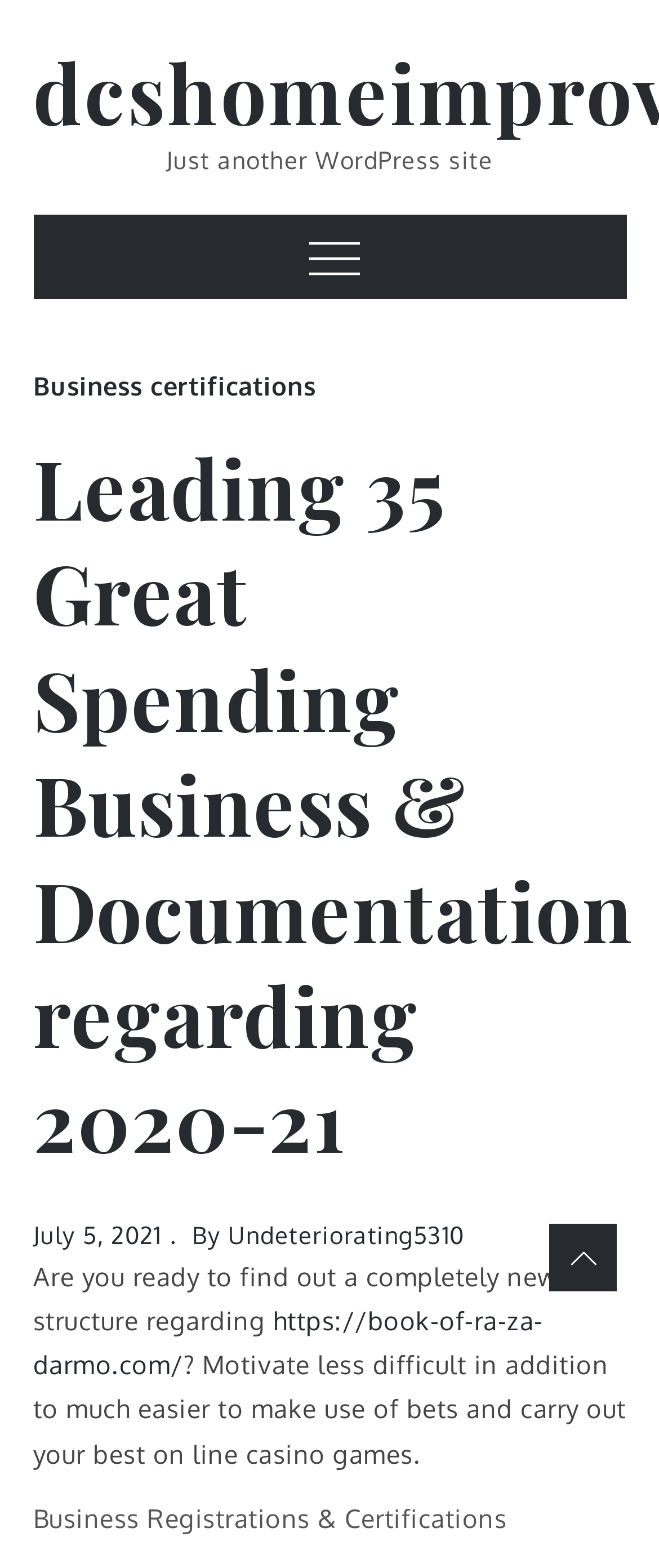What is the main heading of this webpage? Please extract and provide it.

Leading 35 Great Spending Business & Documentation regarding 2020-21